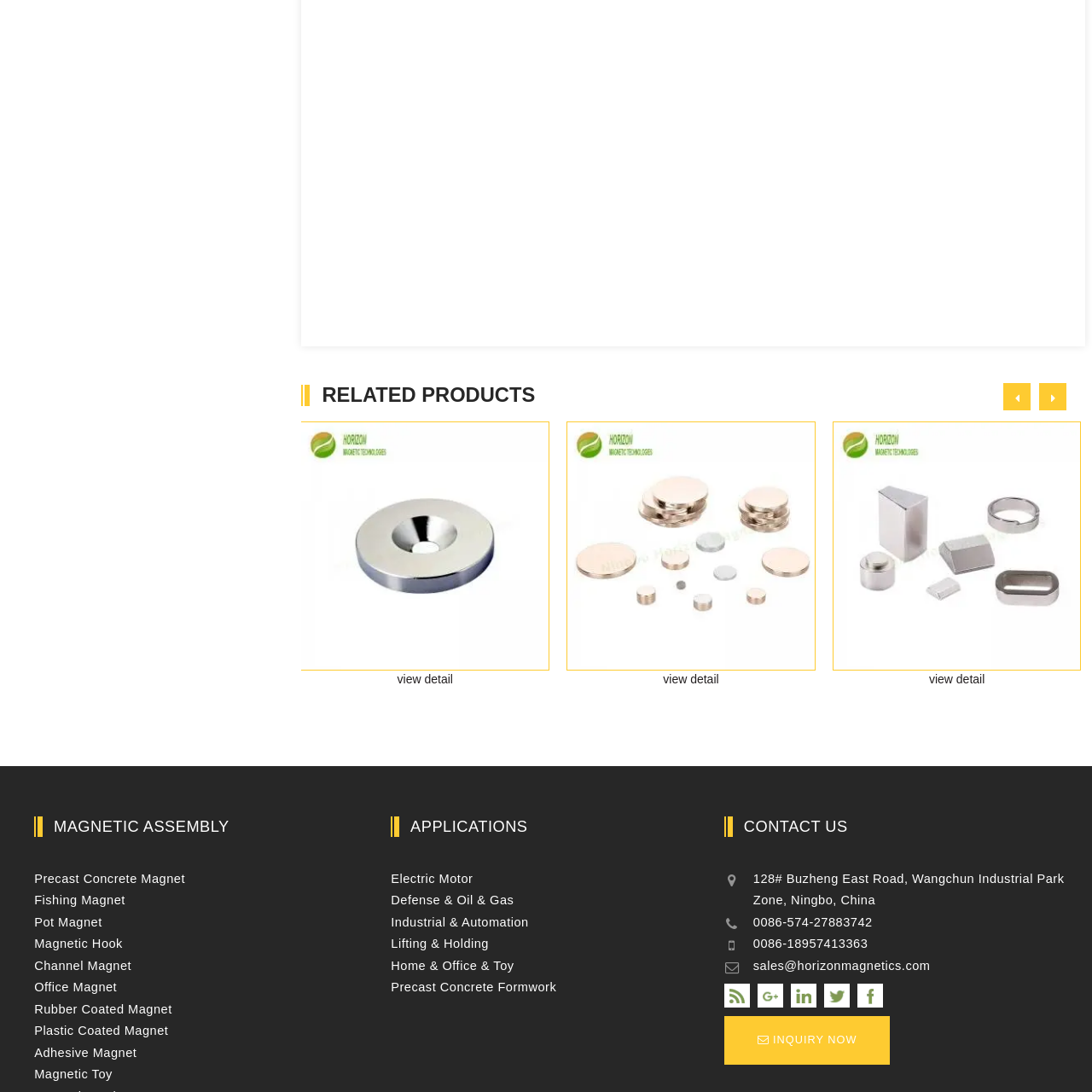Pay attention to the image encircled in red and give a thorough answer to the subsequent question, informed by the visual details in the image:
What is the reason for the magnet's strong magnetic pull?

The caption explains that the magnet's strong magnetic pull is due to the high Neodymium content, which implies that the Neodymium content is the primary factor contributing to the magnet's strength.